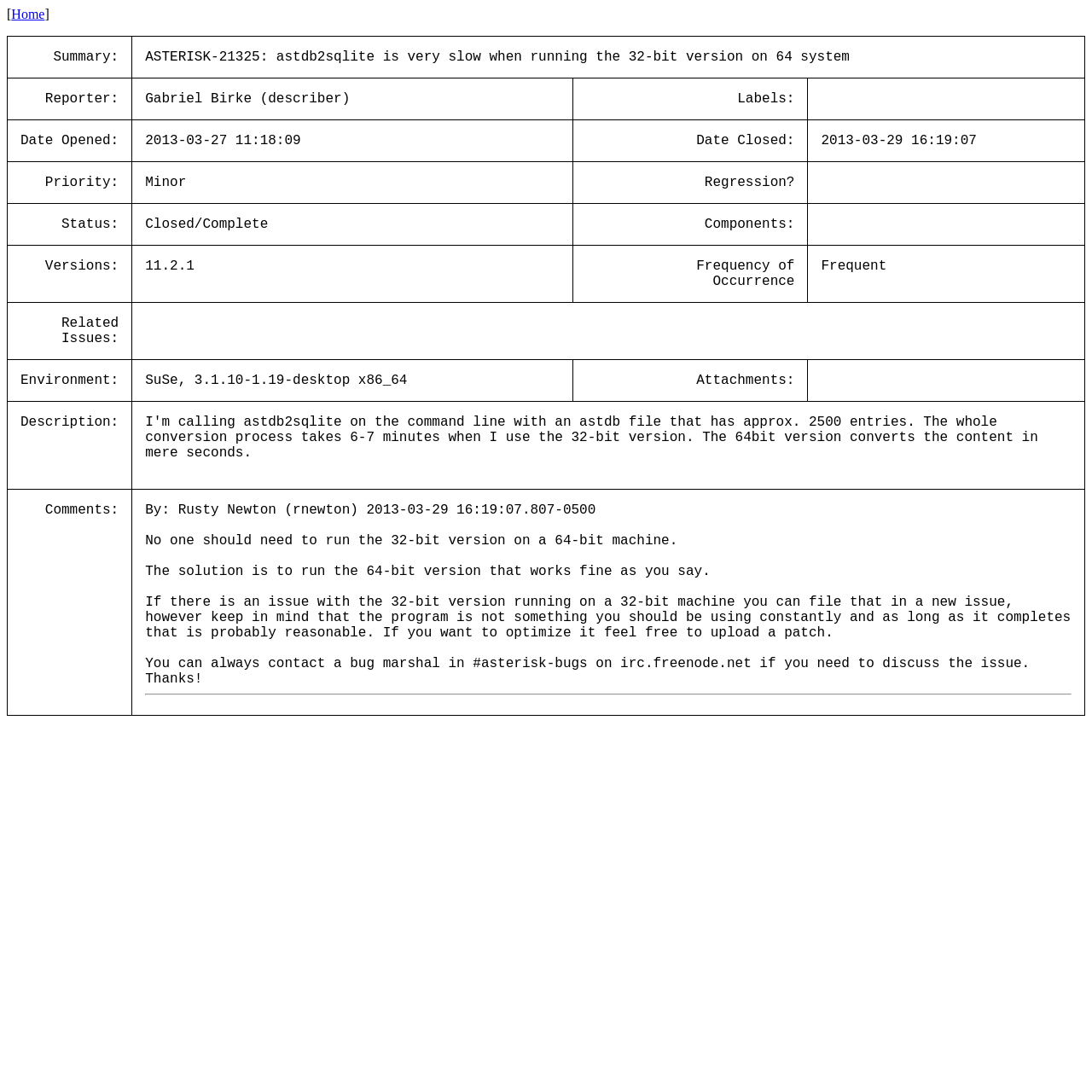Based on the element description: "Home", identify the UI element and provide its bounding box coordinates. Use four float numbers between 0 and 1, [left, top, right, bottom].

[0.01, 0.006, 0.041, 0.02]